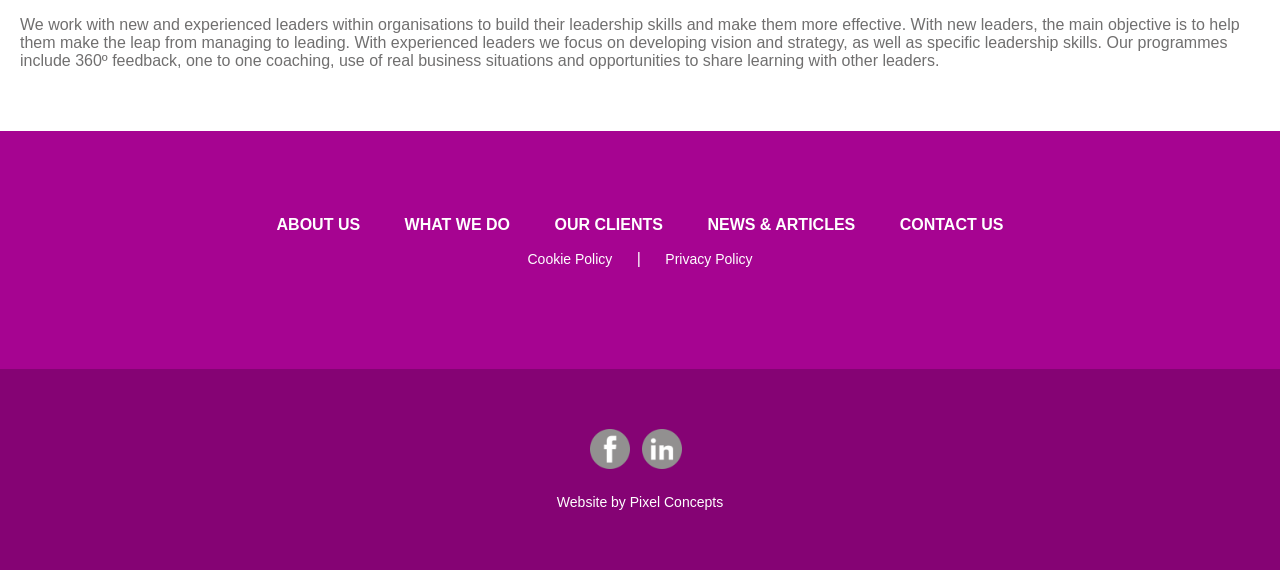Please determine the bounding box coordinates of the element to click in order to execute the following instruction: "Read the article about Musical Notes Explained Simply". The coordinates should be four float numbers between 0 and 1, specified as [left, top, right, bottom].

None